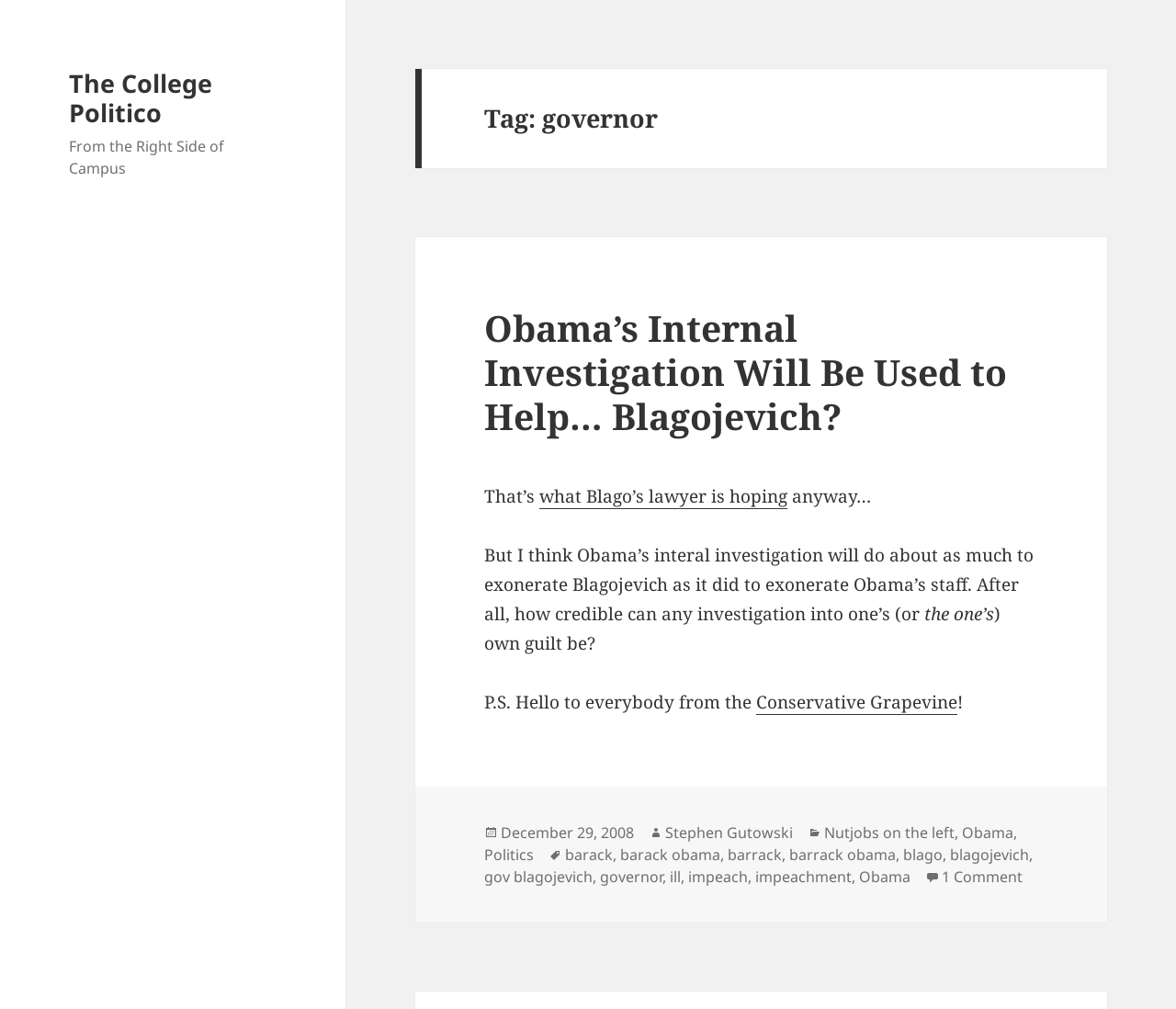Highlight the bounding box coordinates of the element you need to click to perform the following instruction: "Read posts from the category 'Nutjobs on the left'."

[0.701, 0.815, 0.812, 0.836]